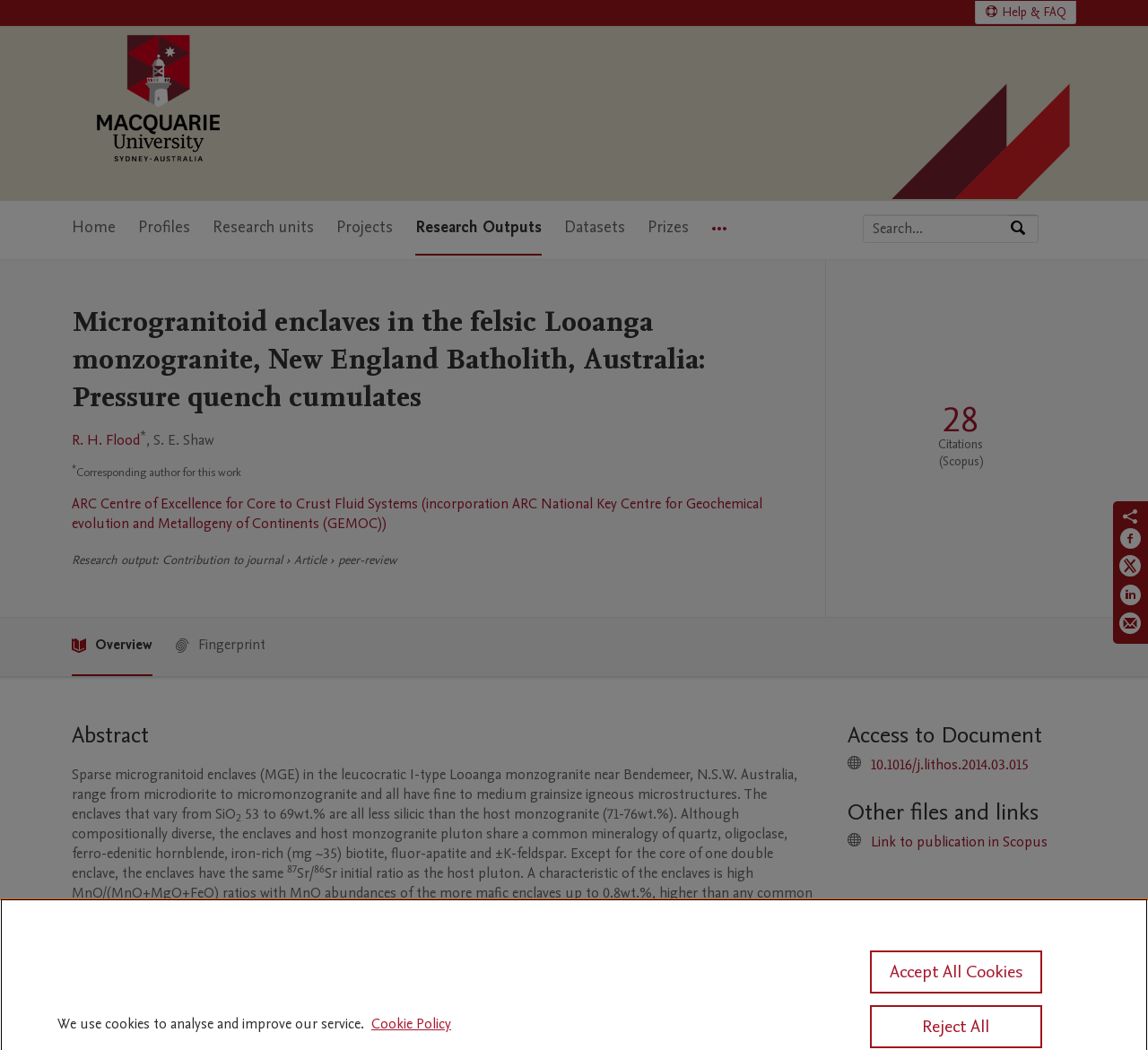What is the name of the author corresponding to this work?
Please provide a comprehensive answer to the question based on the webpage screenshot.

The answer can be found by looking at the author list, which indicates that R. H. Flood is the corresponding author for this work.